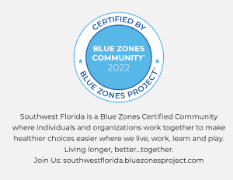Create a detailed narrative for the image.

The image features the "Blue Zones Project" certification badge for Southwest Florida, indicating that this community has been officially recognized as a Blue Zones Certified Community for the year 2022. The badge prominently displays a light blue circular design with the text "Certified by BLUE ZONES COMMUNITY" at the top, and the year "2022" at the bottom. 

Beneath the badge, there is a message highlighting the initiative's focus on fostering healthier living through collaboration among individuals and organizations. It states: "Southwest Florida is a Blue Zones Certified Community where individuals and organizations work together to make healthier choices easier where we live, work, learn and play. Living longer, better...together." 

Additionally, a call to action invites viewers to learn more by visiting the website: southwestflorida.bluezonesproject.com. This certification reflects the community's commitment to enhancing the quality of life for its residents through supportive environments and healthy lifestyle choices.